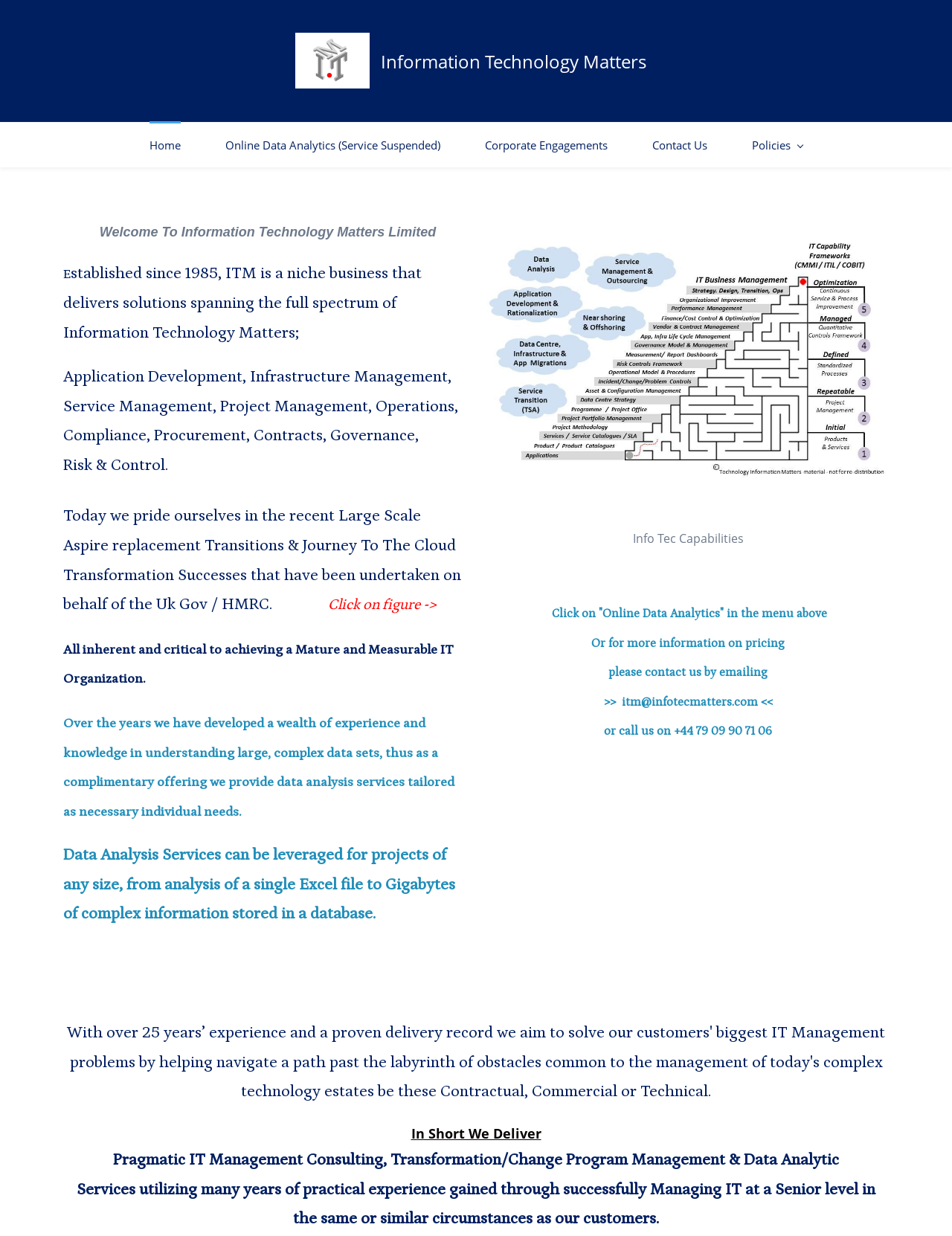What services does the company provide?
Give a single word or phrase as your answer by examining the image.

IT Management Consulting, Transformation, Data Analytics